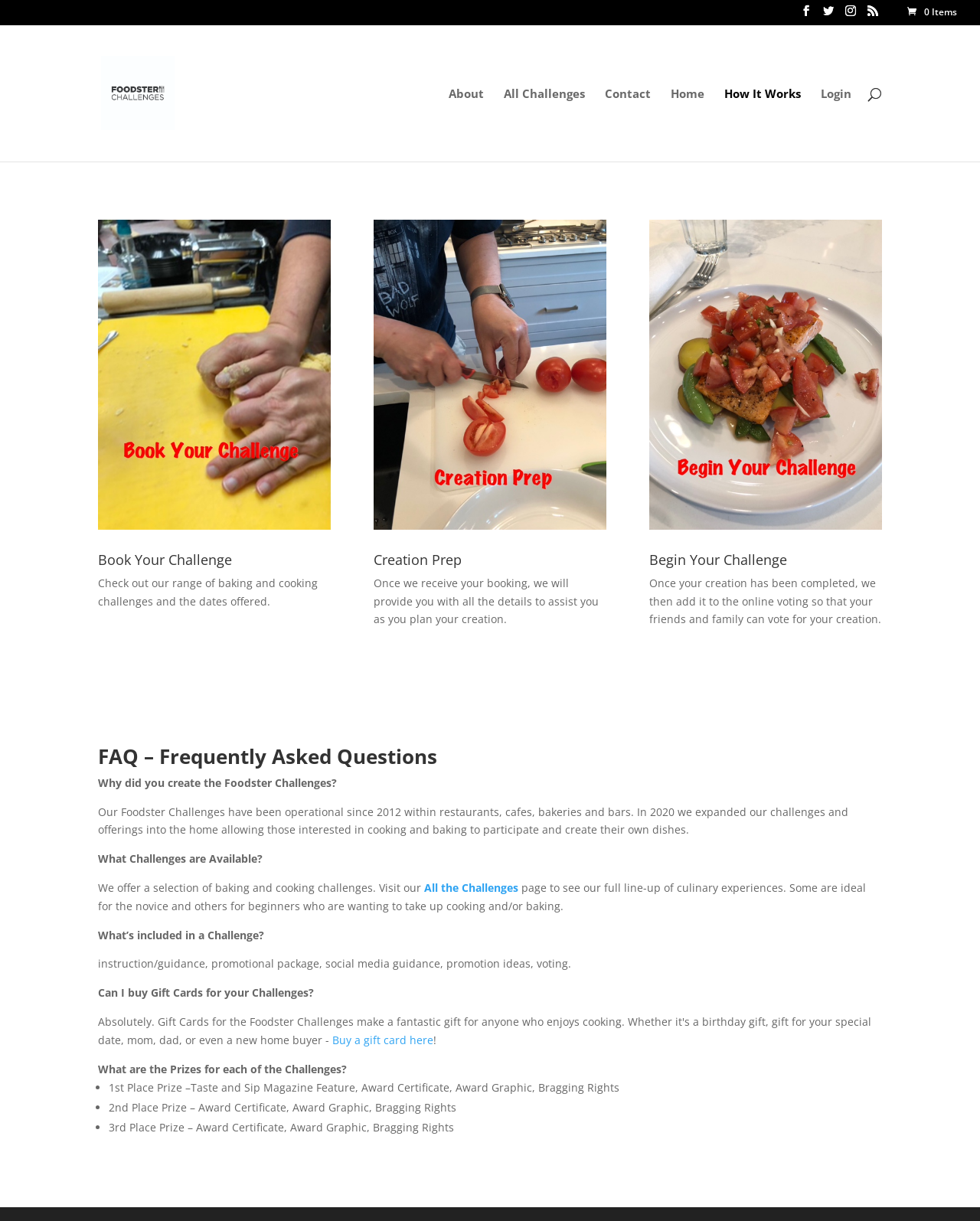Can I buy a gift card for a Foodster Challenge?
Respond to the question with a well-detailed and thorough answer.

The webpage mentions that gift cards are available for purchase, and provides a link to buy a gift card. This suggests that Foodster Challenges can be given as gifts to others, allowing them to participate in a challenge of their choice.